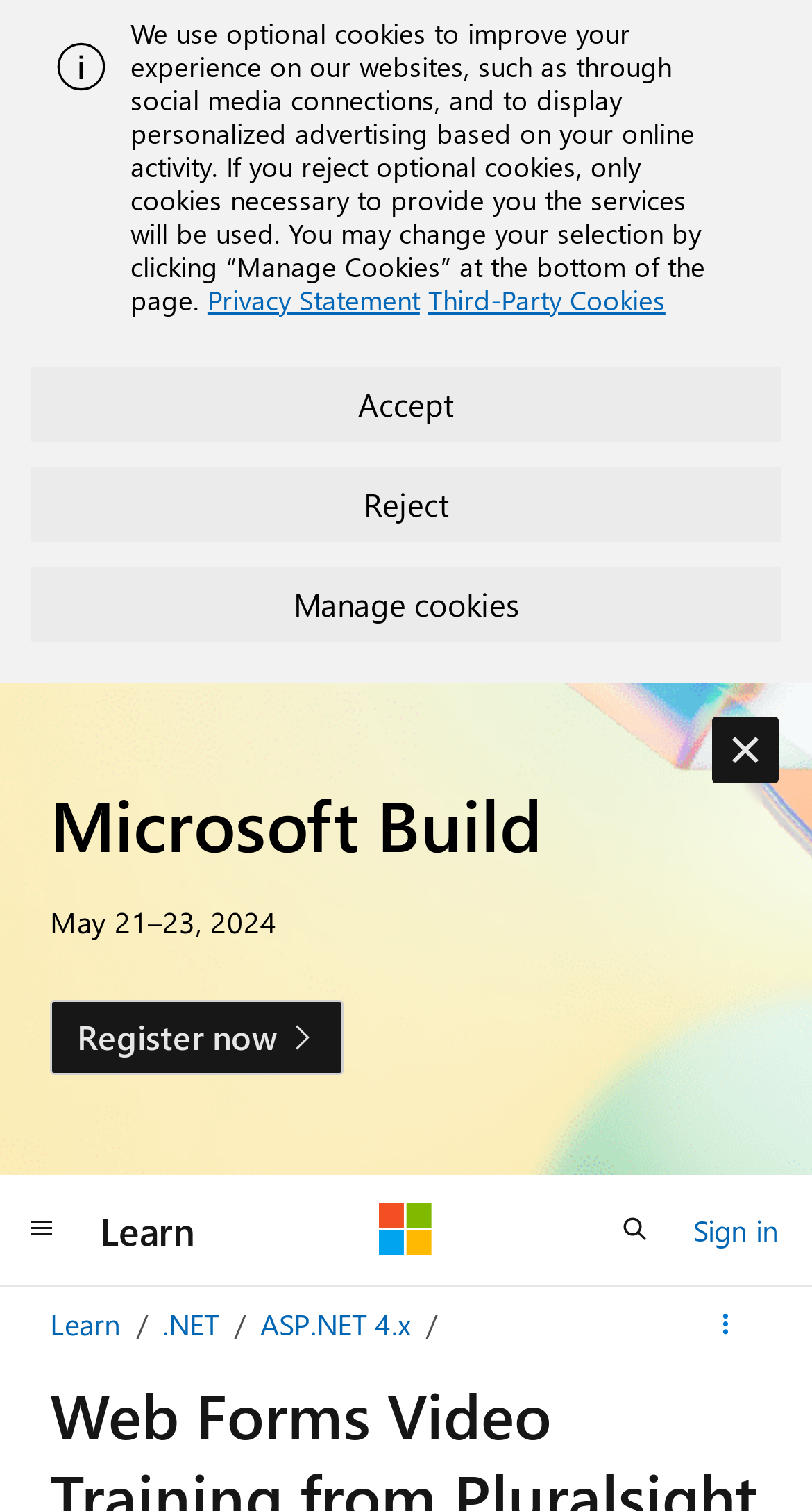Given the element description aria-label="Global navigation" title="Global navigation", predict the bounding box coordinates for the UI element in the webpage screenshot. The format should be (top-left x, top-left y, bottom-right x, bottom-right y), and the values should be between 0 and 1.

[0.0, 0.789, 0.103, 0.839]